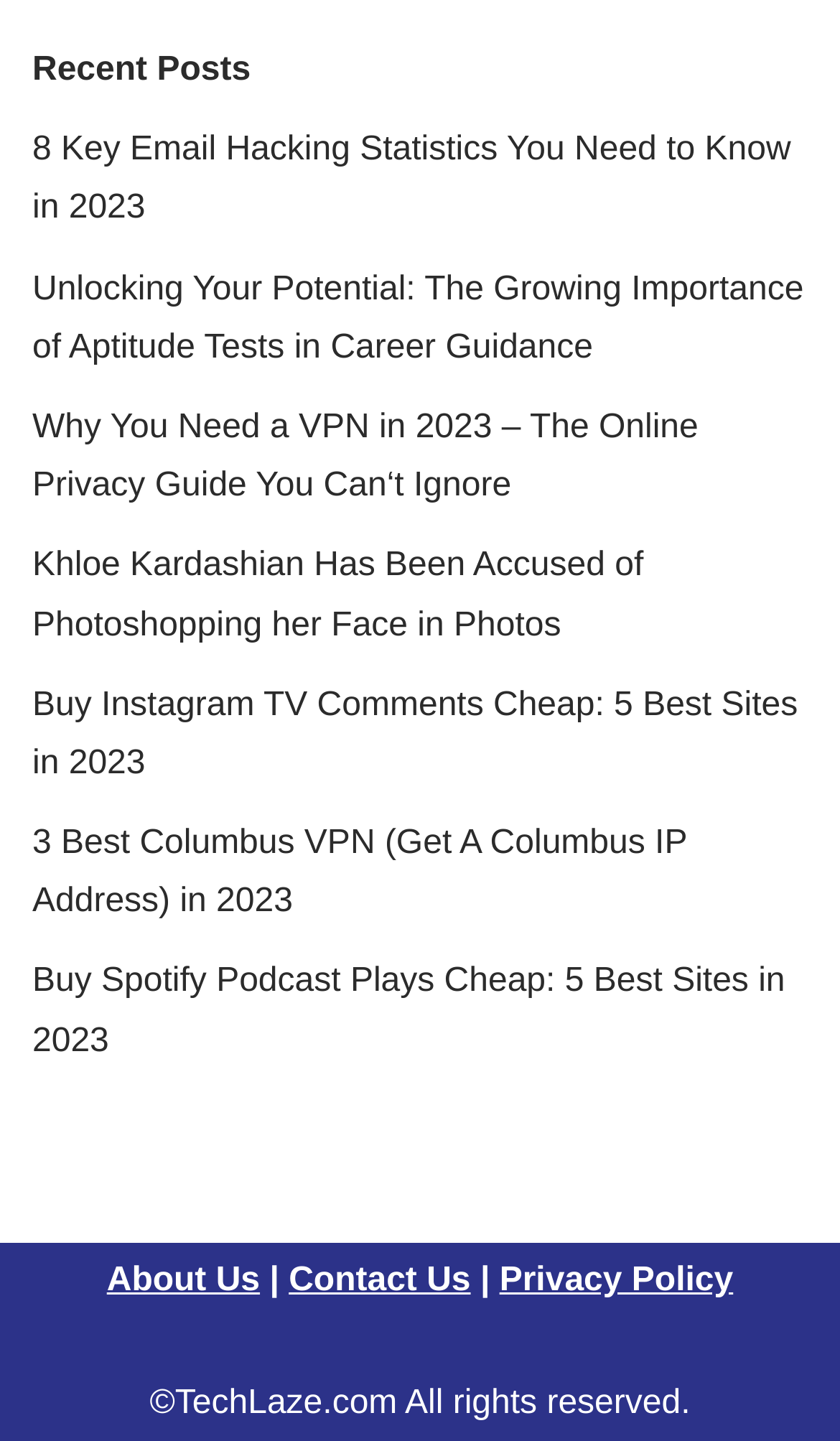Carefully observe the image and respond to the question with a detailed answer:
What is the copyright information at the bottom?

The static text at the bottom of the webpage reads '©TechLaze.com All rights reserved.', which indicates that the website is owned by TechLaze.com and all rights are reserved.